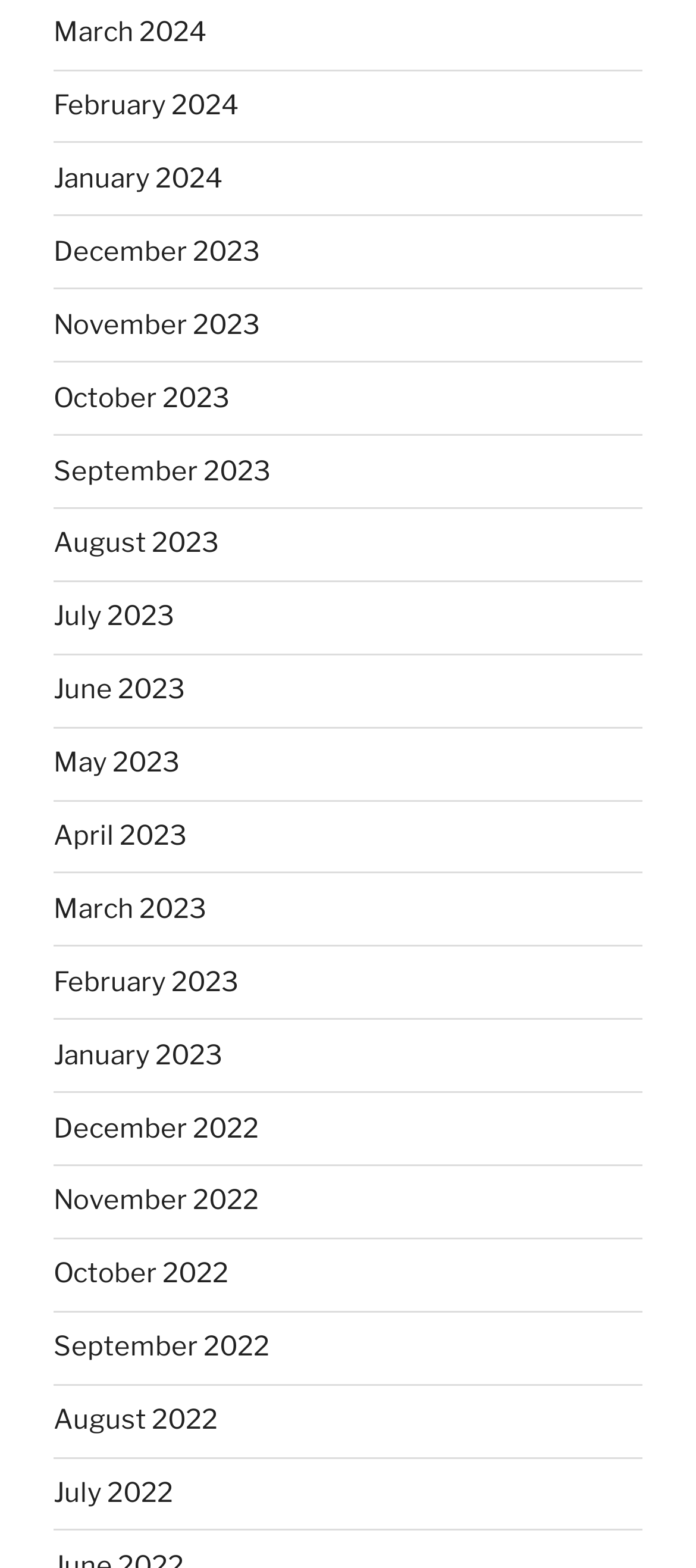Provide your answer to the question using just one word or phrase: What is the latest month available in 2024?

March 2024